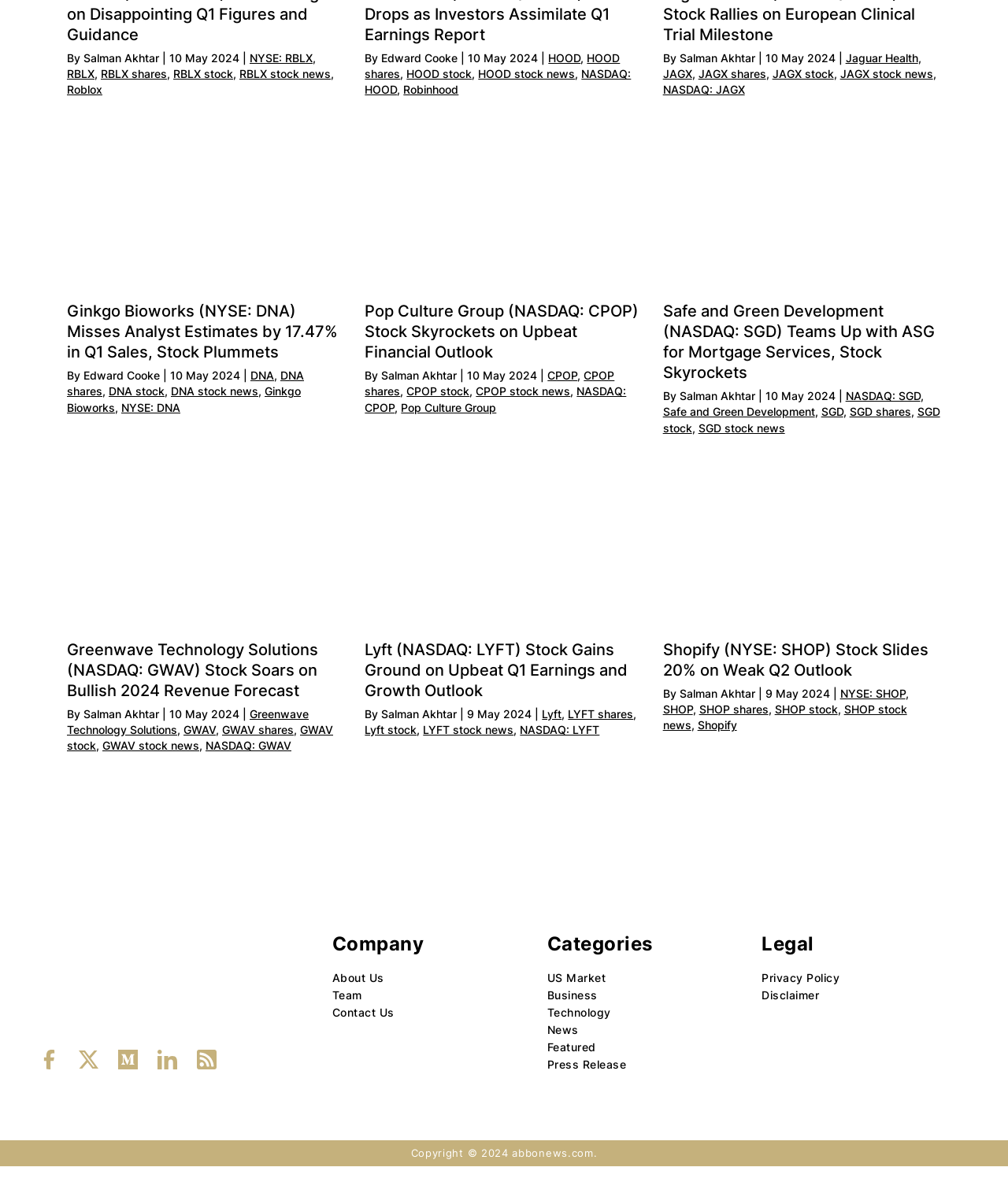Please give a short response to the question using one word or a phrase:
What is the name of the company mentioned in the second article?

Pop Culture Group